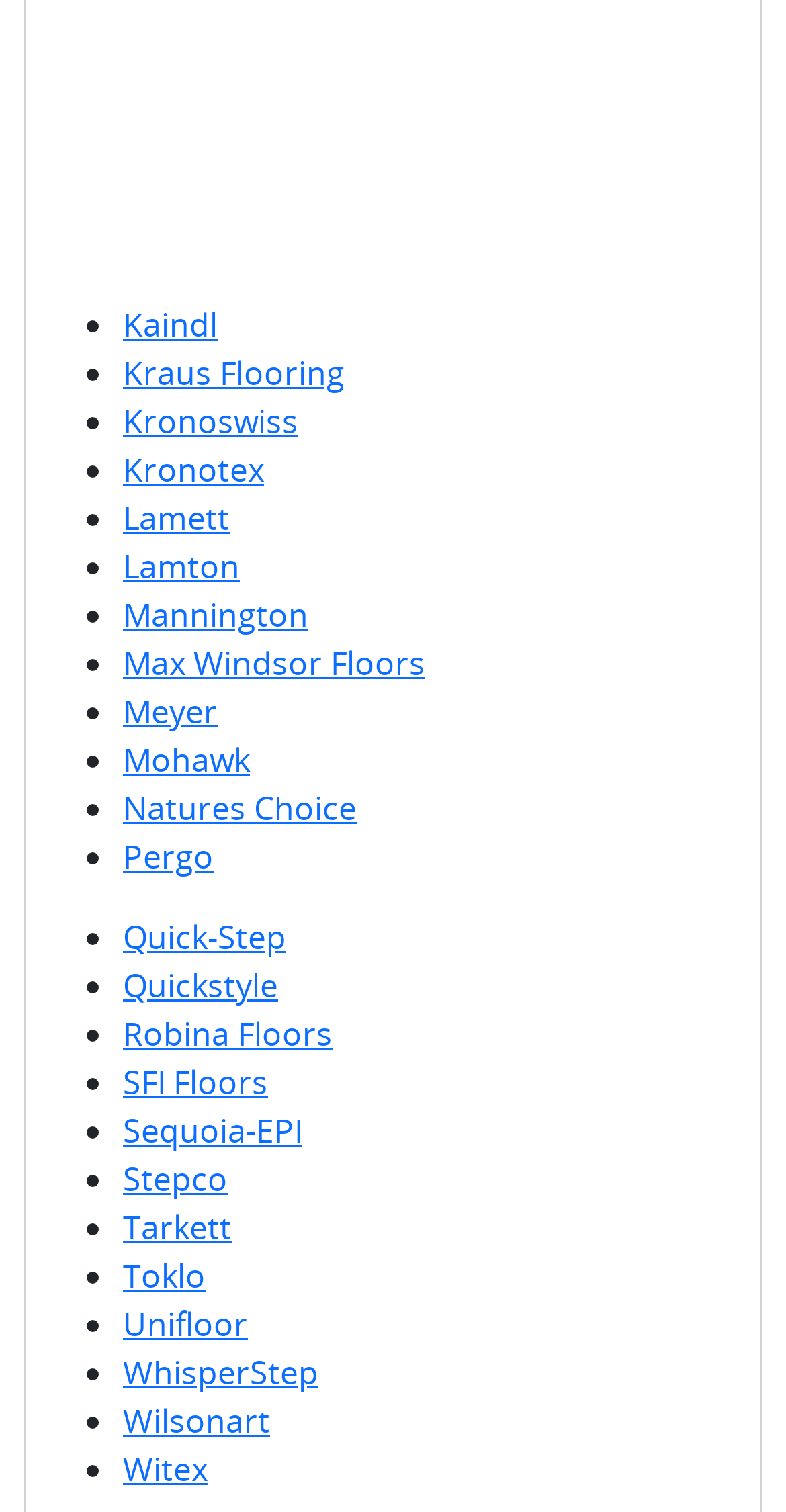Find the bounding box coordinates of the clickable element required to execute the following instruction: "check out Wilsonart". Provide the coordinates as four float numbers between 0 and 1, i.e., [left, top, right, bottom].

[0.156, 0.924, 0.344, 0.953]